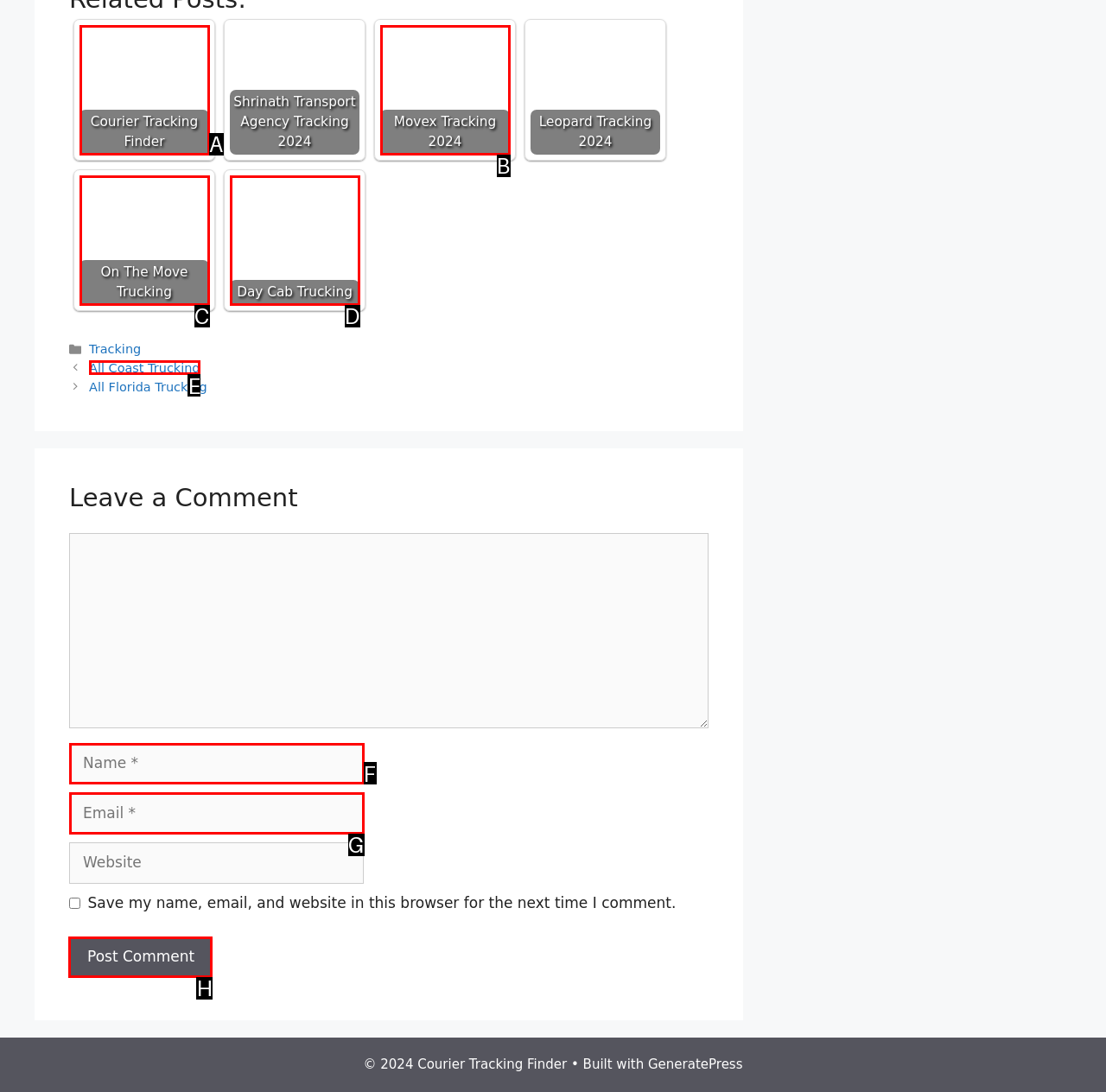Choose the HTML element you need to click to achieve the following task: Post a comment
Respond with the letter of the selected option from the given choices directly.

H